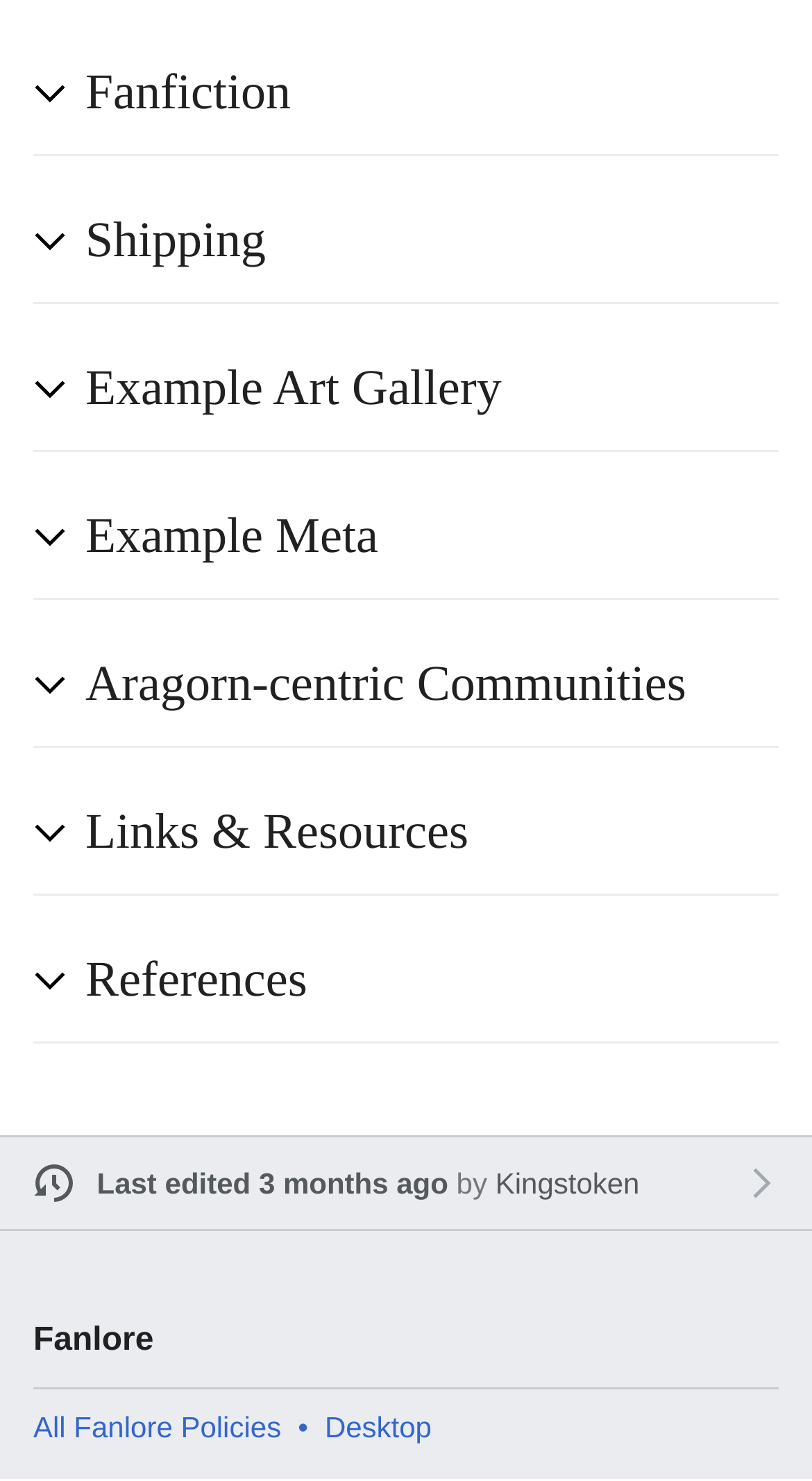Using the element description Support, predict the bounding box coordinates for the UI element. Provide the coordinates in (top-left x, top-left y, bottom-right x, bottom-right y) format with values ranging from 0 to 1.

None